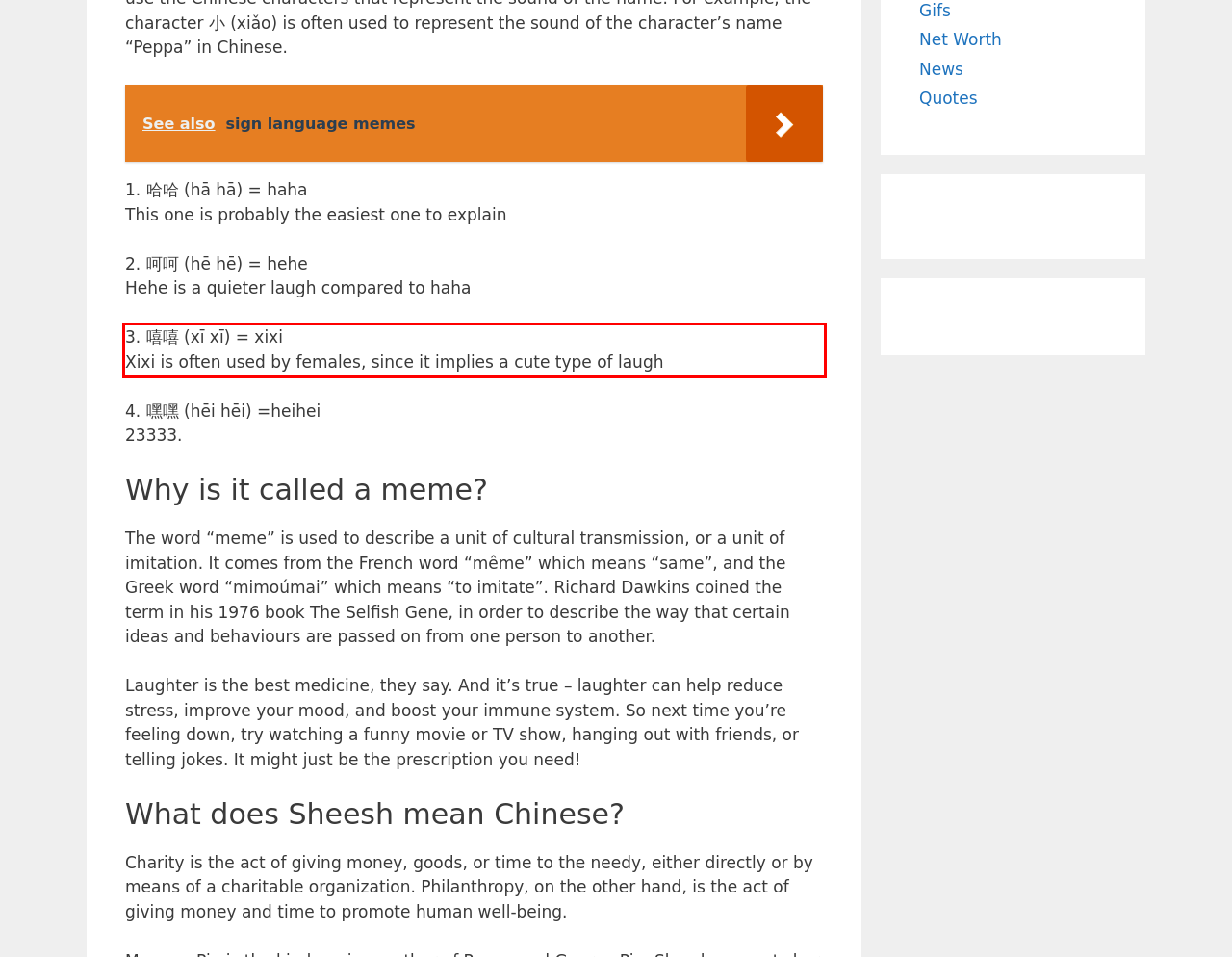Given a screenshot of a webpage with a red bounding box, extract the text content from the UI element inside the red bounding box.

3. 嘻嘻 (xī xī) = xixi Xixi is often used by females, since it implies a cute type of laugh